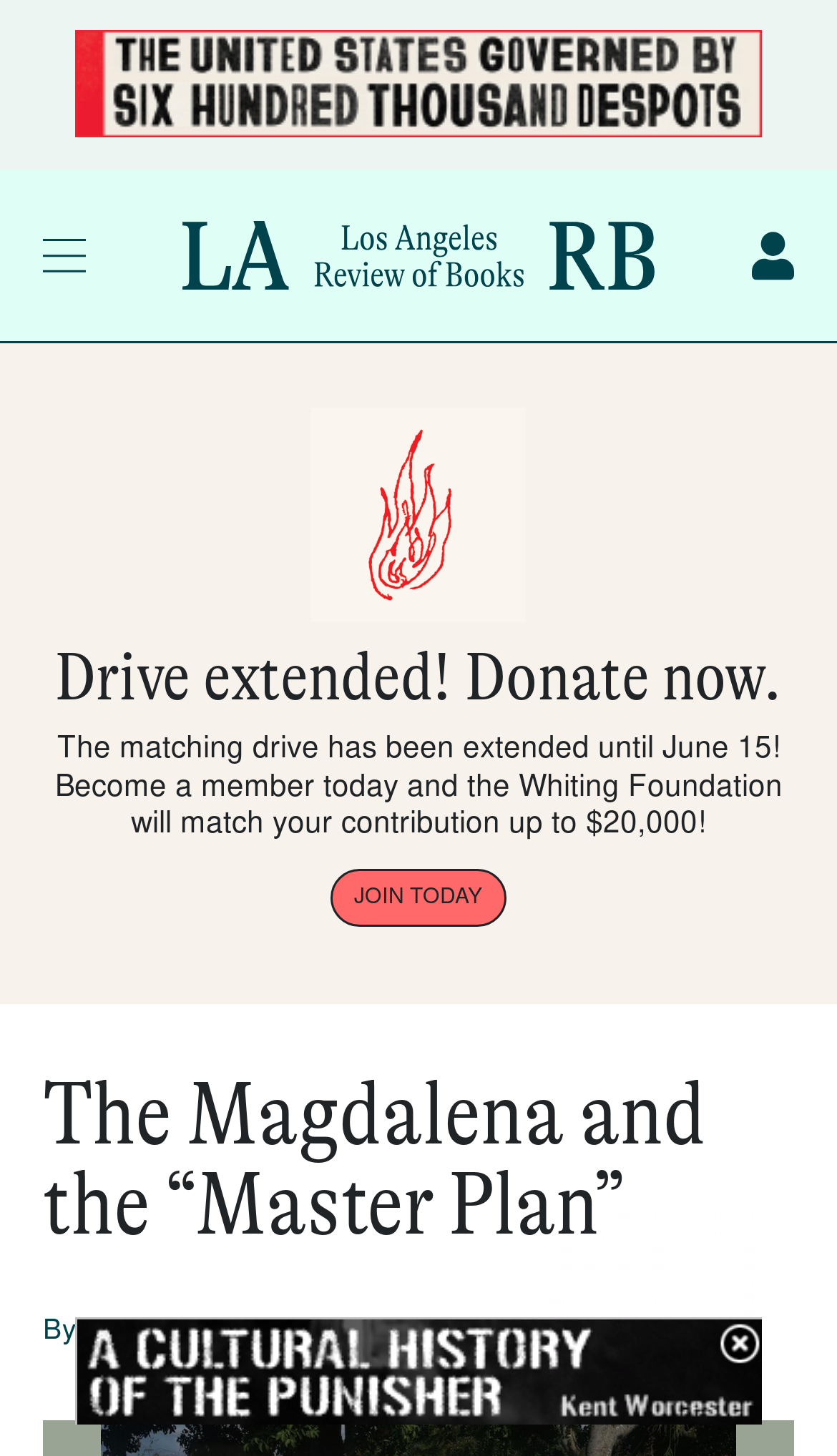What is the name of the article?
Look at the image and answer the question using a single word or phrase.

The Magdalena and the “Master Plan”